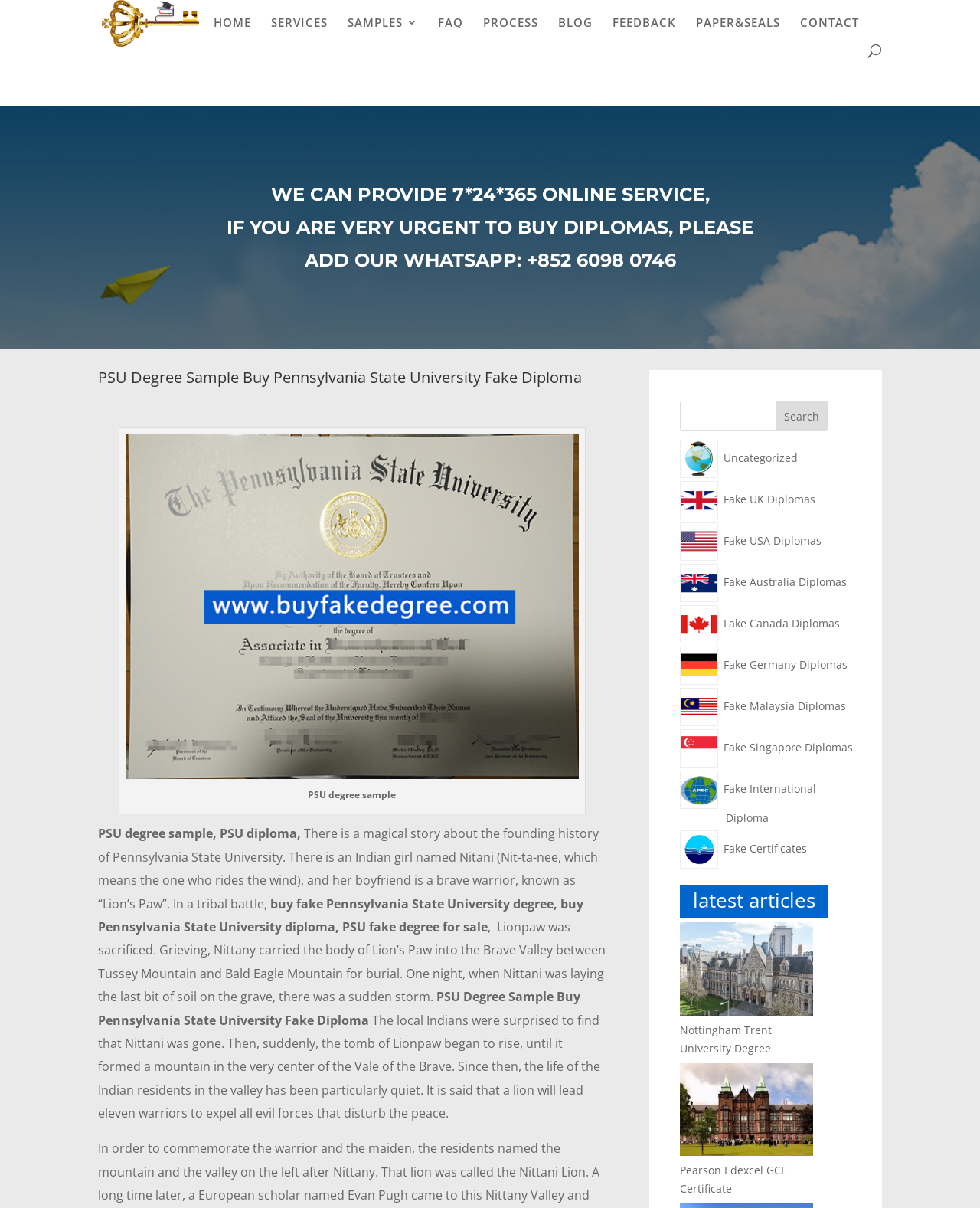Please mark the bounding box coordinates of the area that should be clicked to carry out the instruction: "Read latest articles".

[0.694, 0.732, 0.845, 0.759]